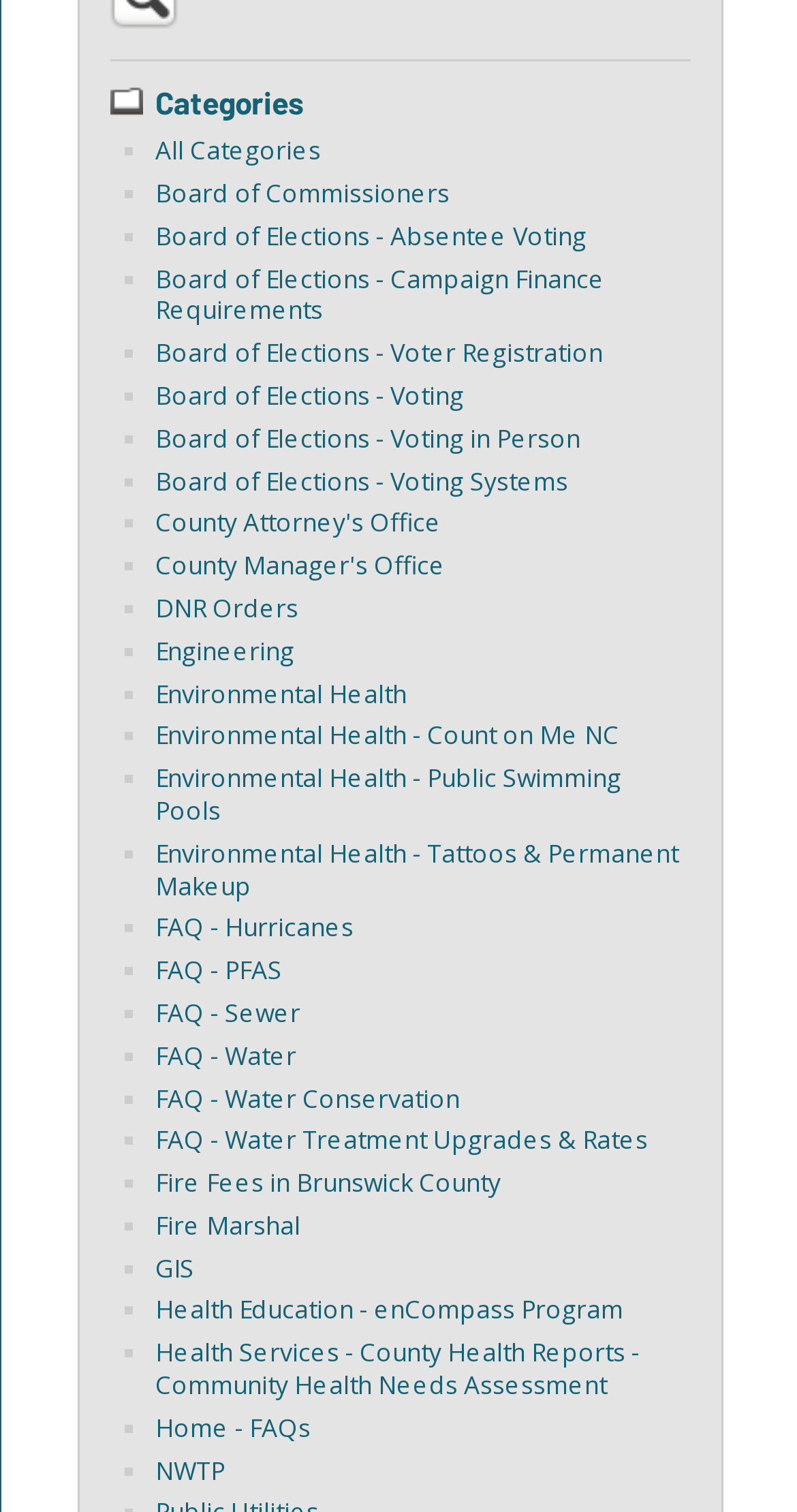Answer the following query with a single word or phrase:
How many subcategories are under 'Board of Elections'?

5